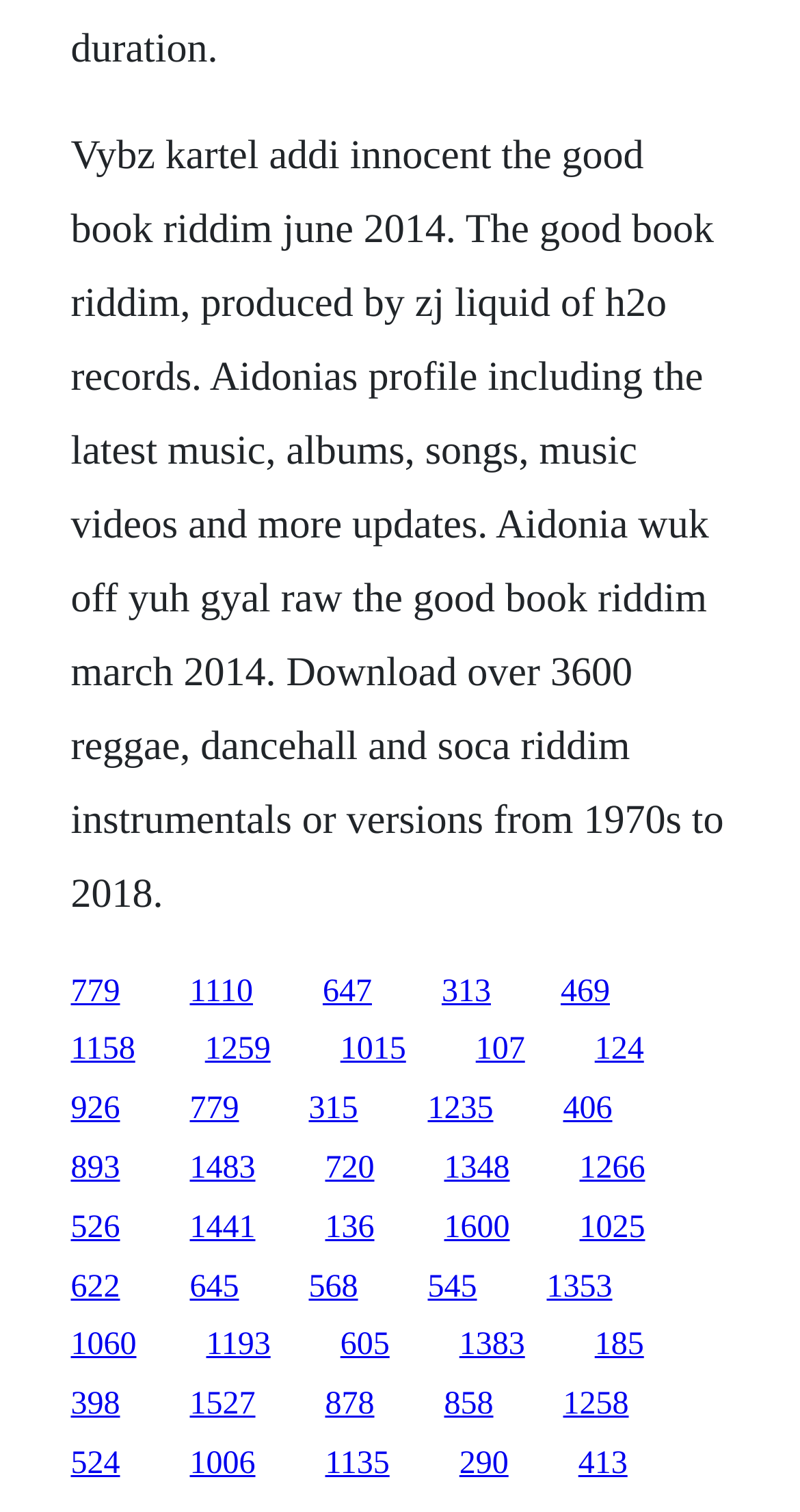Determine the bounding box coordinates of the region that needs to be clicked to achieve the task: "Check out the 2014 reggae music updates".

[0.088, 0.683, 0.169, 0.706]